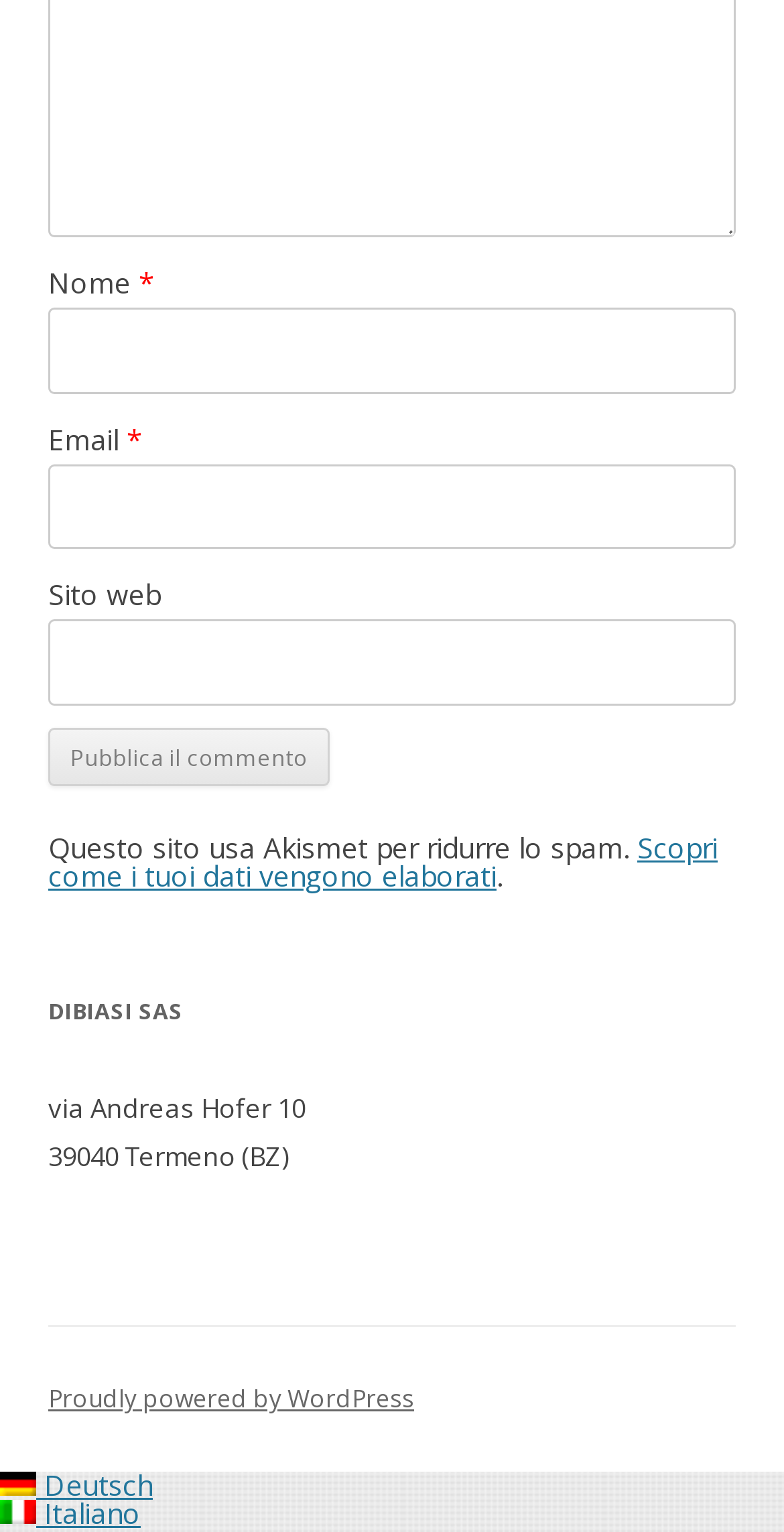Provide a short, one-word or phrase answer to the question below:
What is the label of the first text box?

Nome